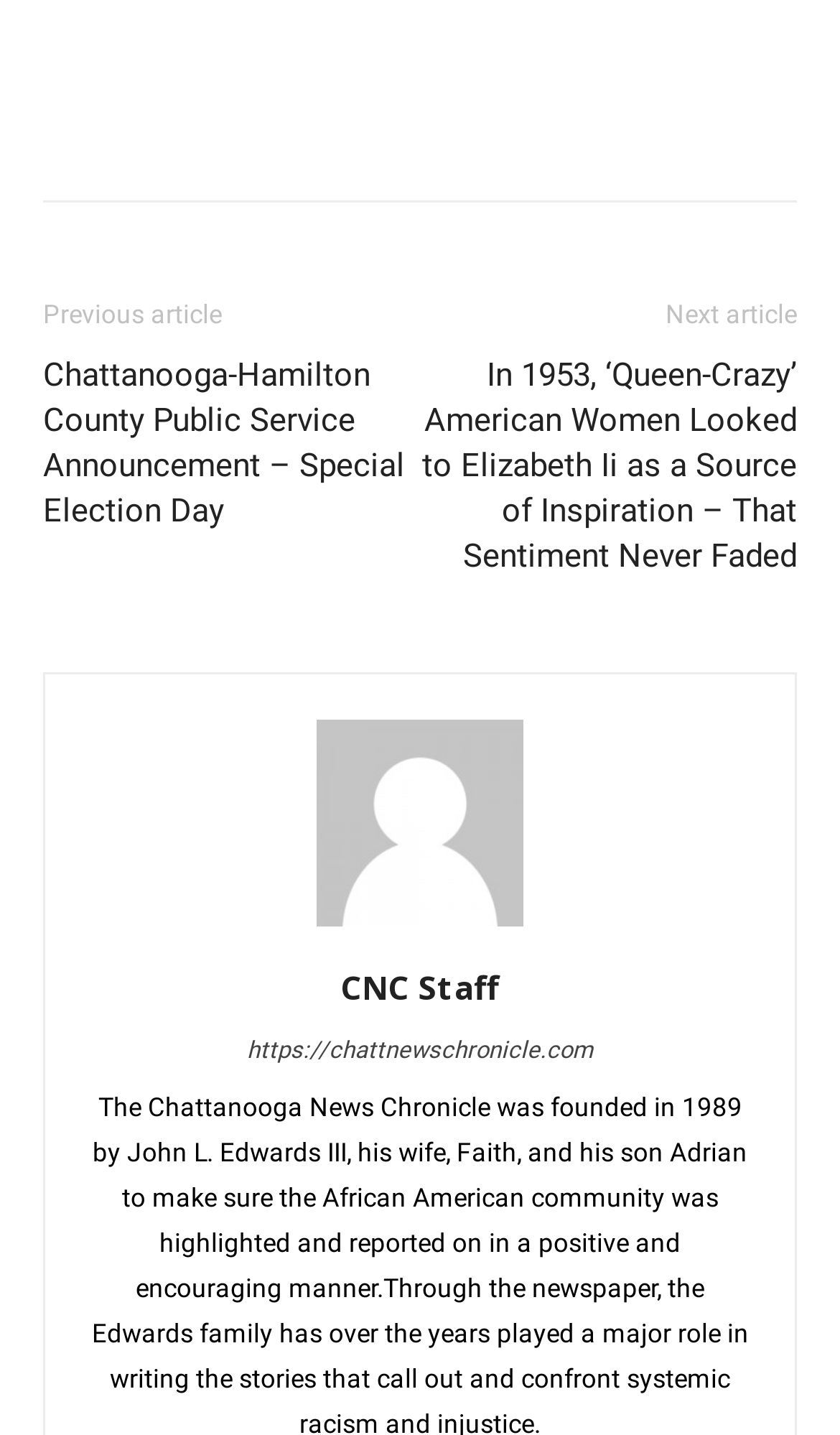Who is the author of the article?
Refer to the image and answer the question using a single word or phrase.

CNC Staff